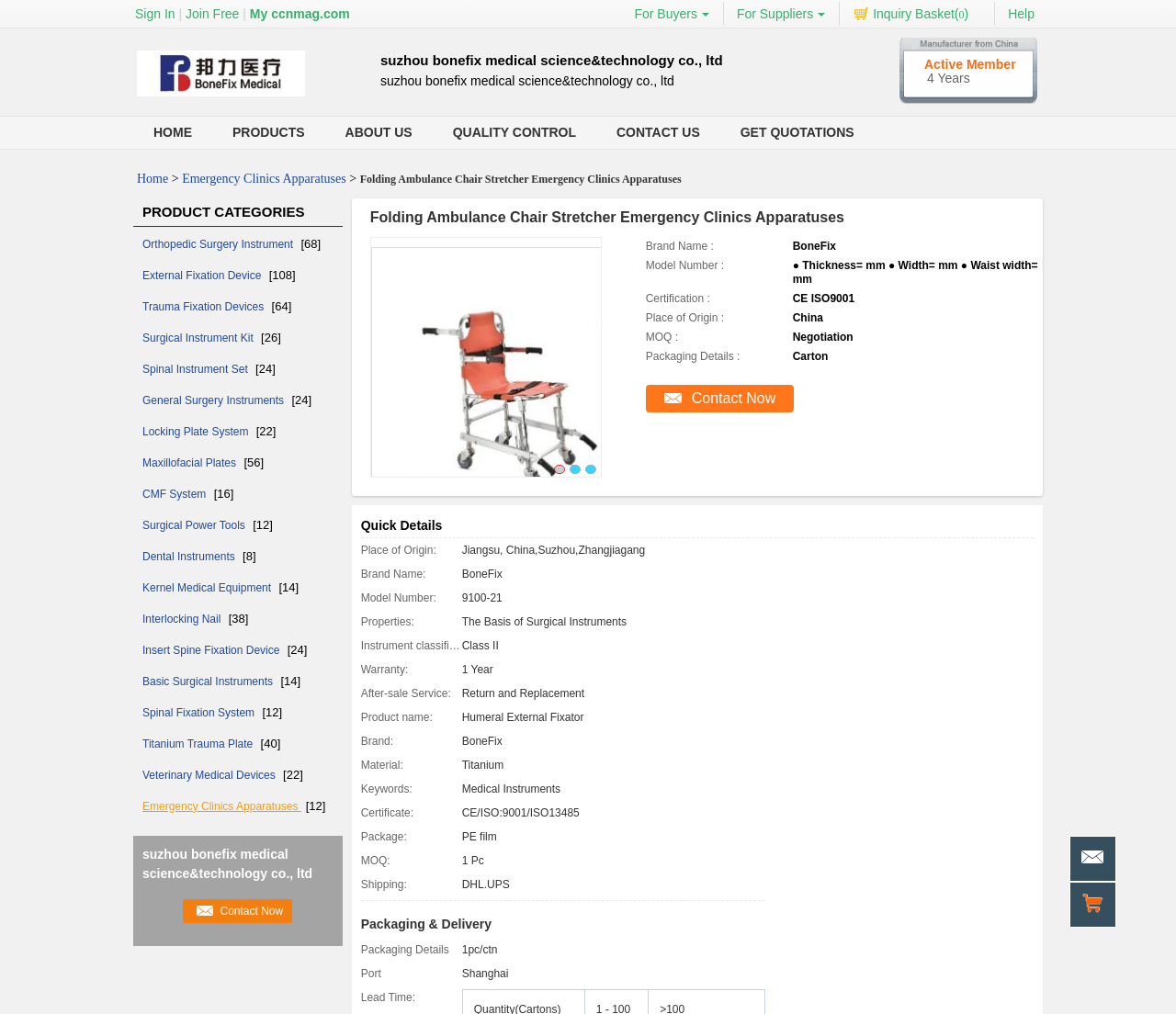From the image, can you give a detailed response to the question below:
What is the certification of the product?

I found the text 'Certification :' on the webpage, and the corresponding value is 'CE ISO9001'. Therefore, the certification of the product is 'CE ISO9001'.